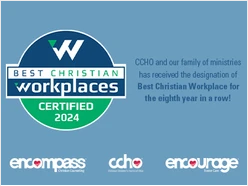Examine the screenshot and answer the question in as much detail as possible: How many years has CDHO been certified?

The phrase 'for the eighth year in a row!' below the logo indicates that CDHO has been certified for eight consecutive years.